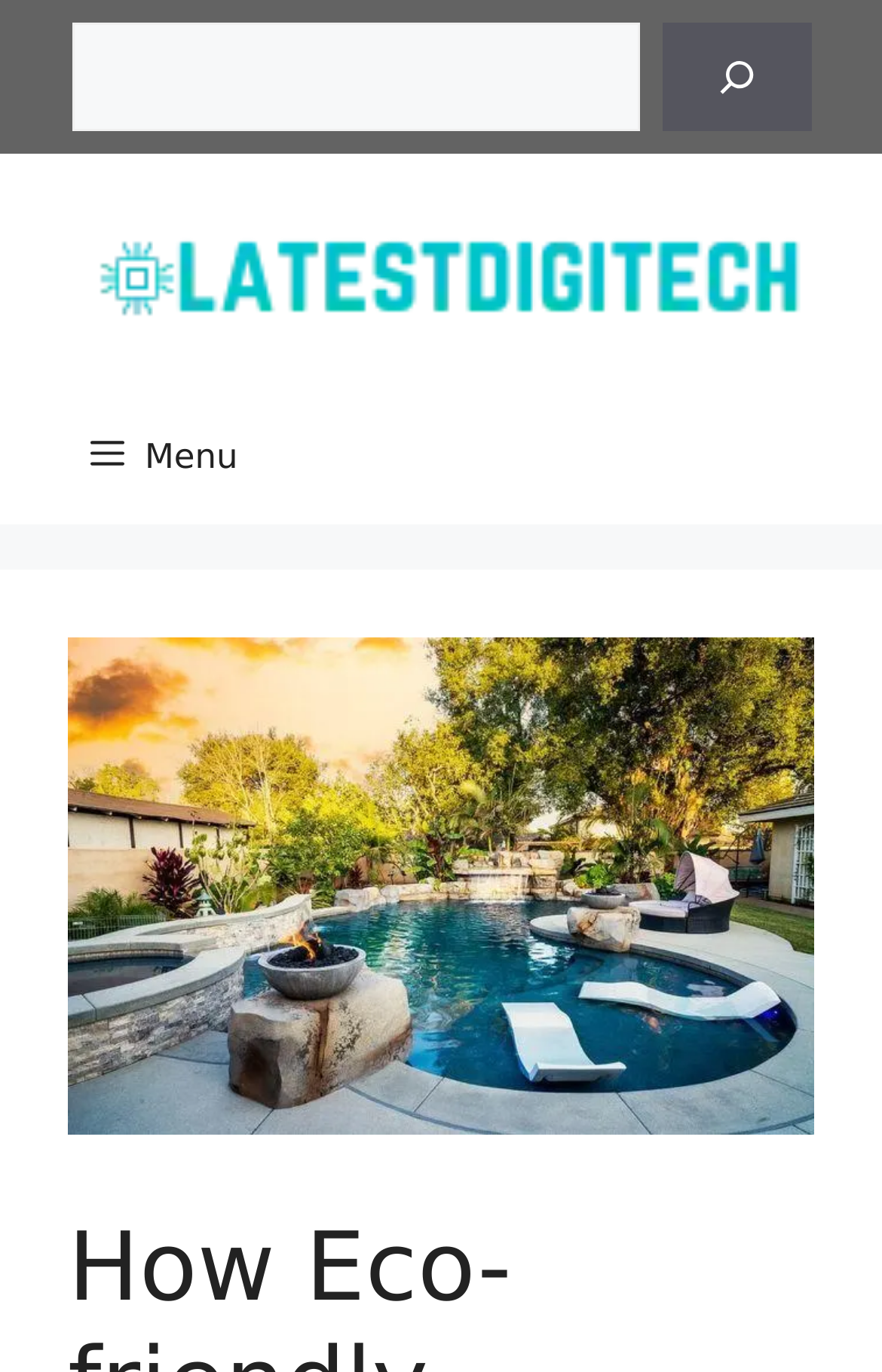From the element description: "name="s"", extract the bounding box coordinates of the UI element. The coordinates should be expressed as four float numbers between 0 and 1, in the order [left, top, right, bottom].

[0.081, 0.016, 0.724, 0.095]